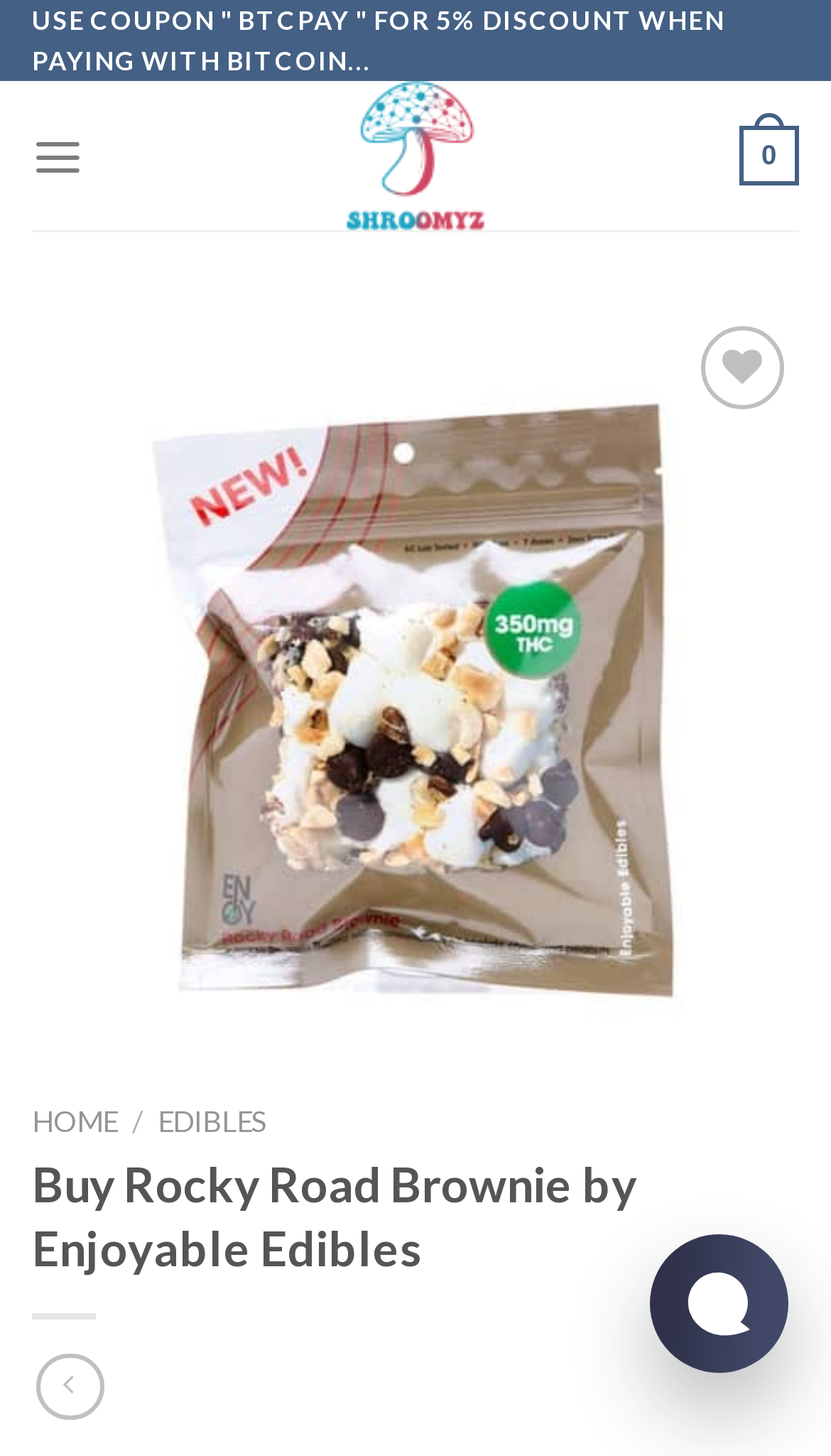Find the bounding box of the web element that fits this description: "parent_node: Add to wishlist aria-label="Wishlist"".

[0.844, 0.225, 0.944, 0.281]